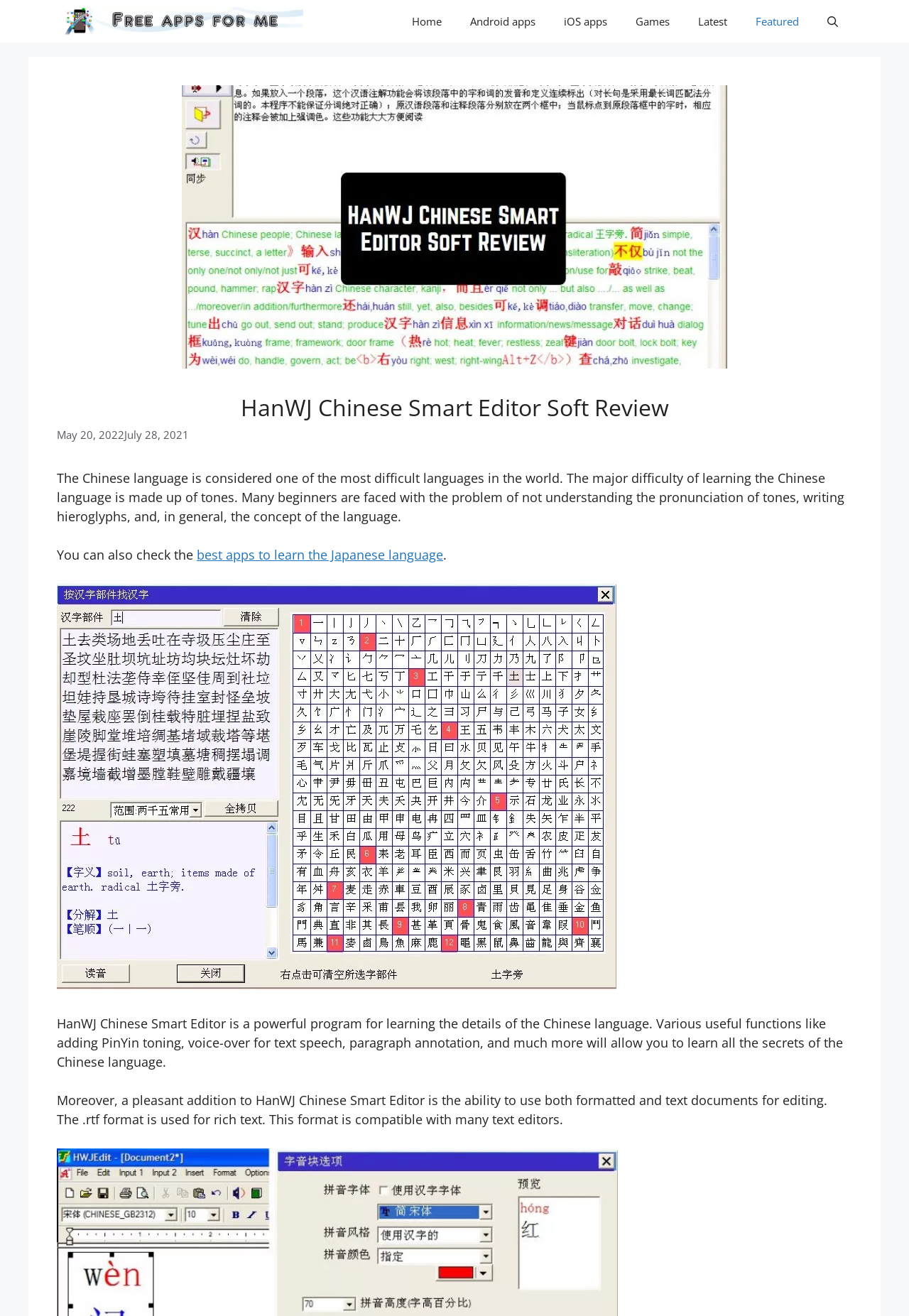What is the name of the software being reviewed? Please answer the question using a single word or phrase based on the image.

HanWJ Chinese Smart Editor